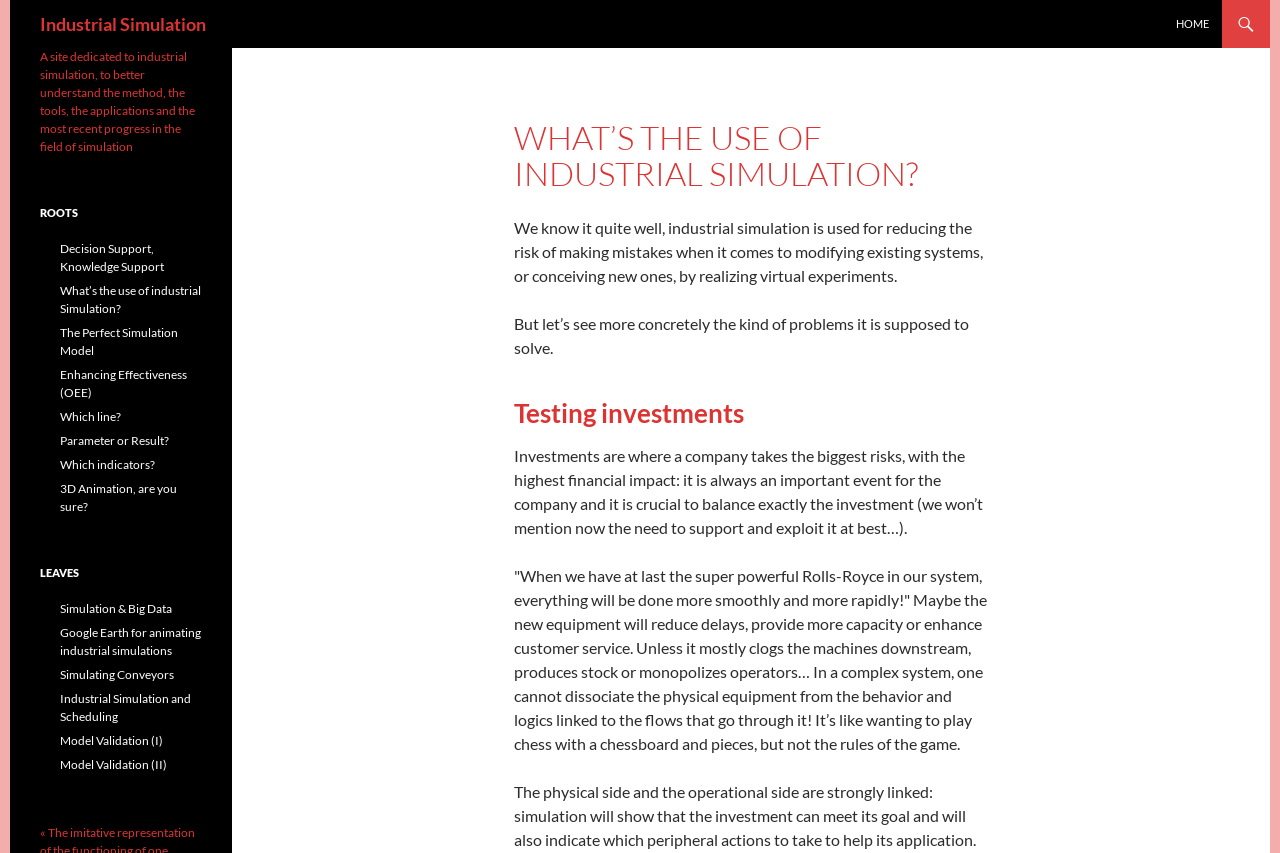How many sections are there in the webpage?
Respond with a short answer, either a single word or a phrase, based on the image.

3